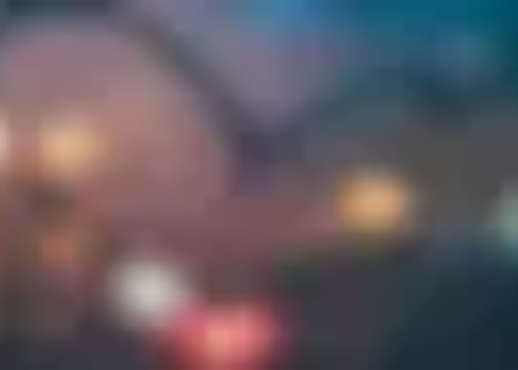Please provide a comprehensive answer to the question based on the screenshot: What atmosphere does the image evoke?

The blend of colors in the image further enhances the atmosphere of optimism and engagement, which resonates with the message of fostering meaningful relationships. The image also evokes a sense of warmth and potential connections, aligning well with the theme of dating and personal growth.